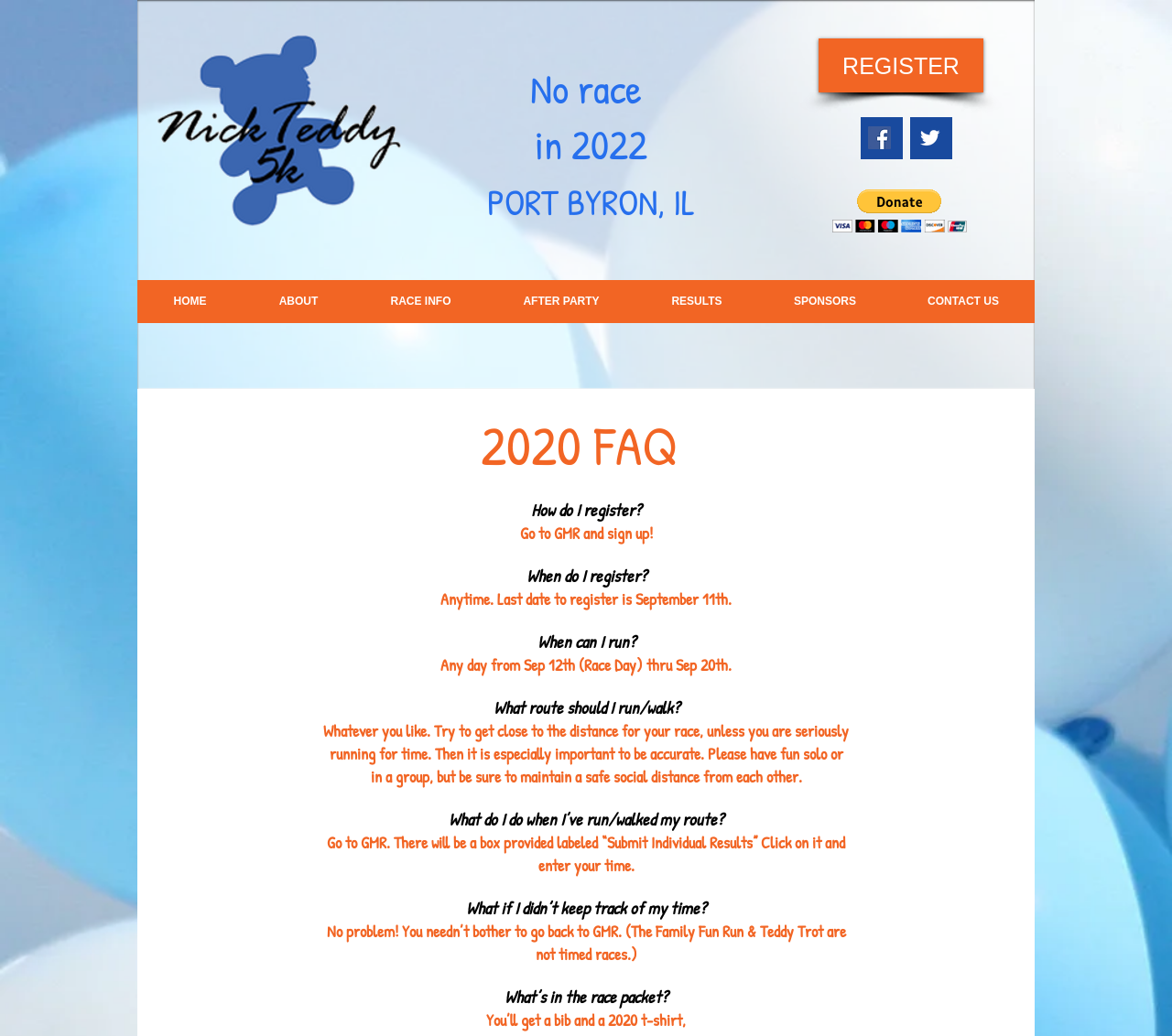Please find the bounding box coordinates of the element that must be clicked to perform the given instruction: "Click the REGISTER button". The coordinates should be four float numbers from 0 to 1, i.e., [left, top, right, bottom].

[0.698, 0.037, 0.839, 0.089]